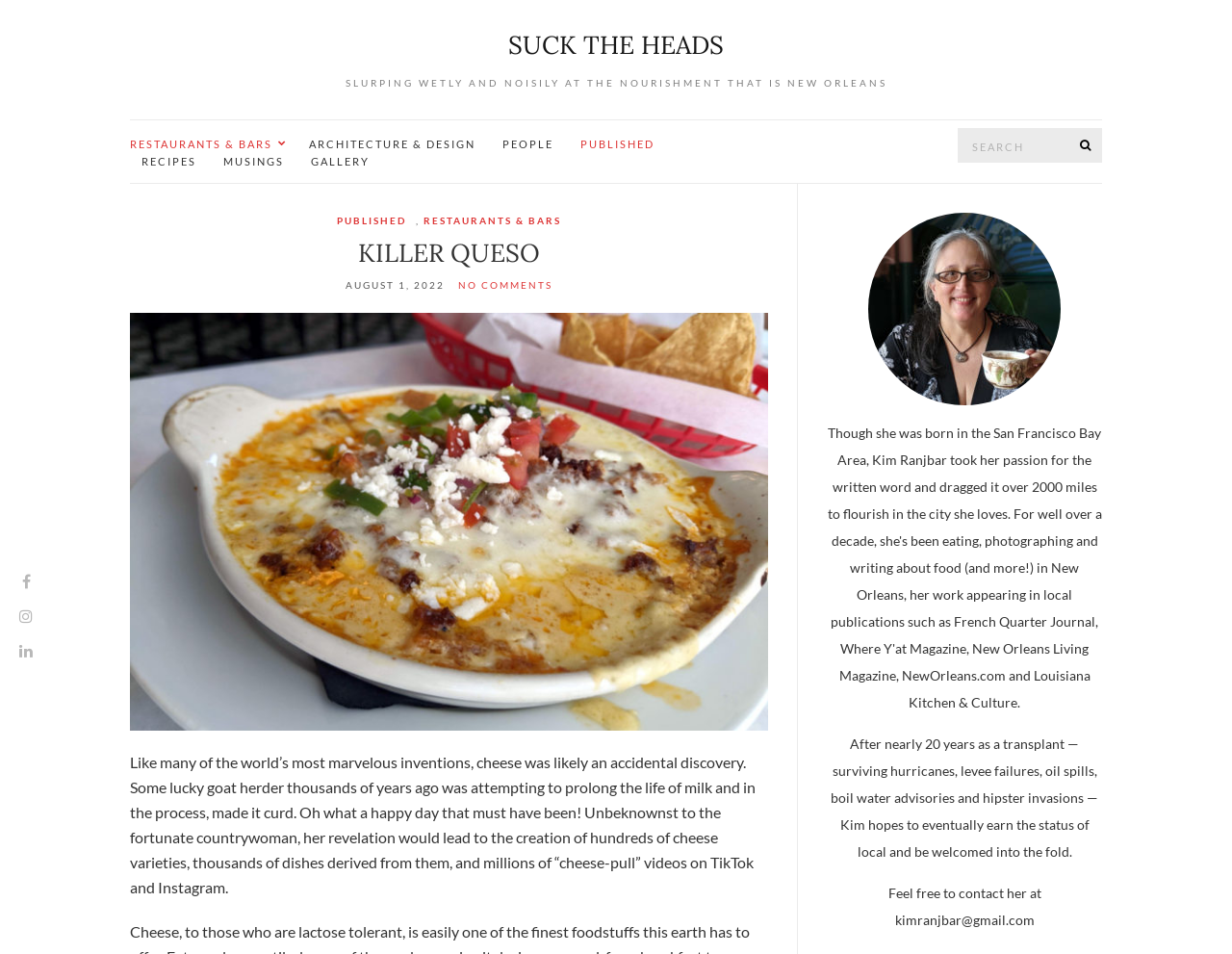Find the bounding box coordinates for the area that should be clicked to accomplish the instruction: "Contact Kim via email".

[0.721, 0.927, 0.845, 0.973]